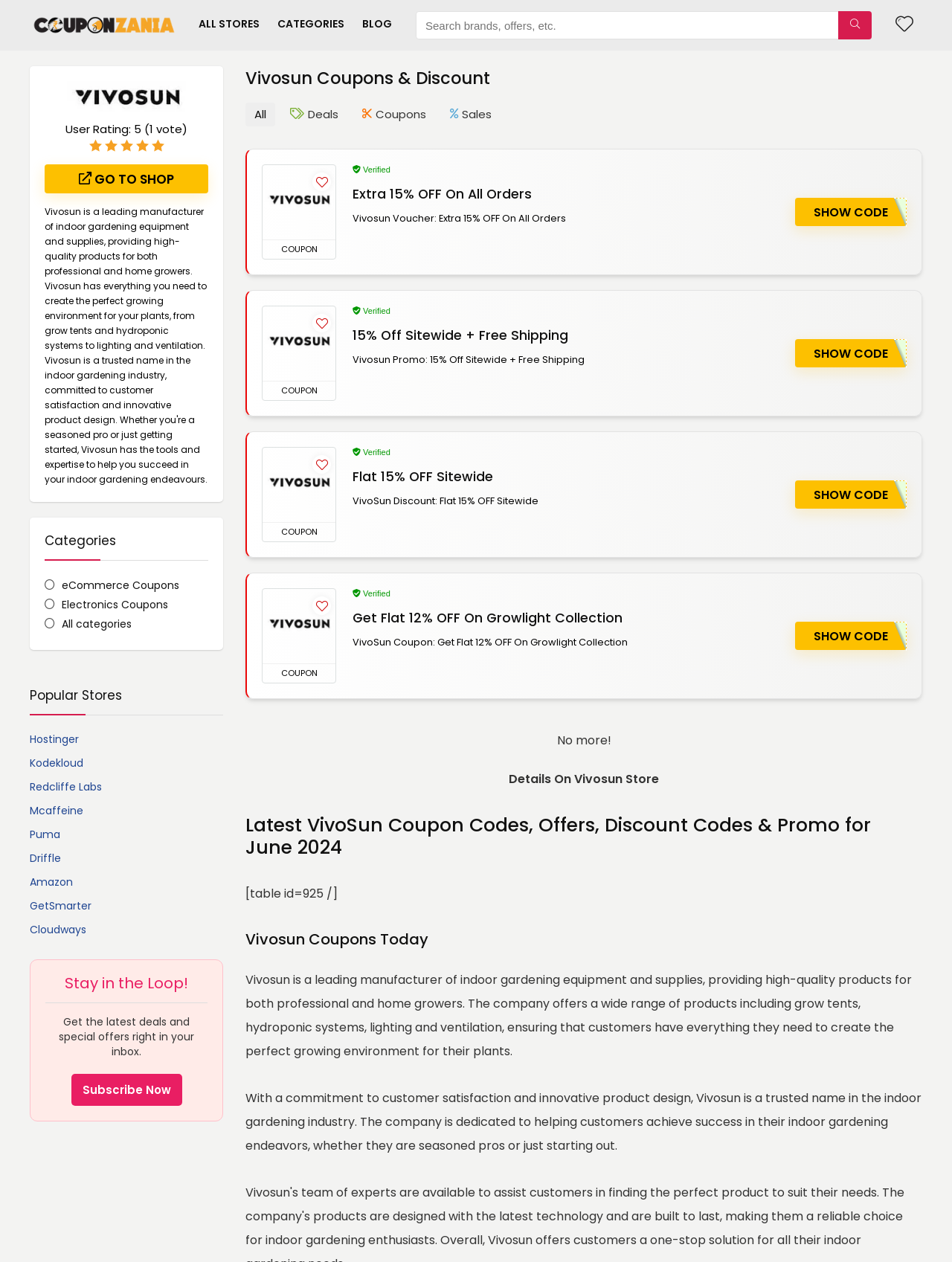Determine the bounding box coordinates for the clickable element required to fulfill the instruction: "Search for brands, offers, etc.". Provide the coordinates as four float numbers between 0 and 1, i.e., [left, top, right, bottom].

[0.437, 0.009, 0.916, 0.031]